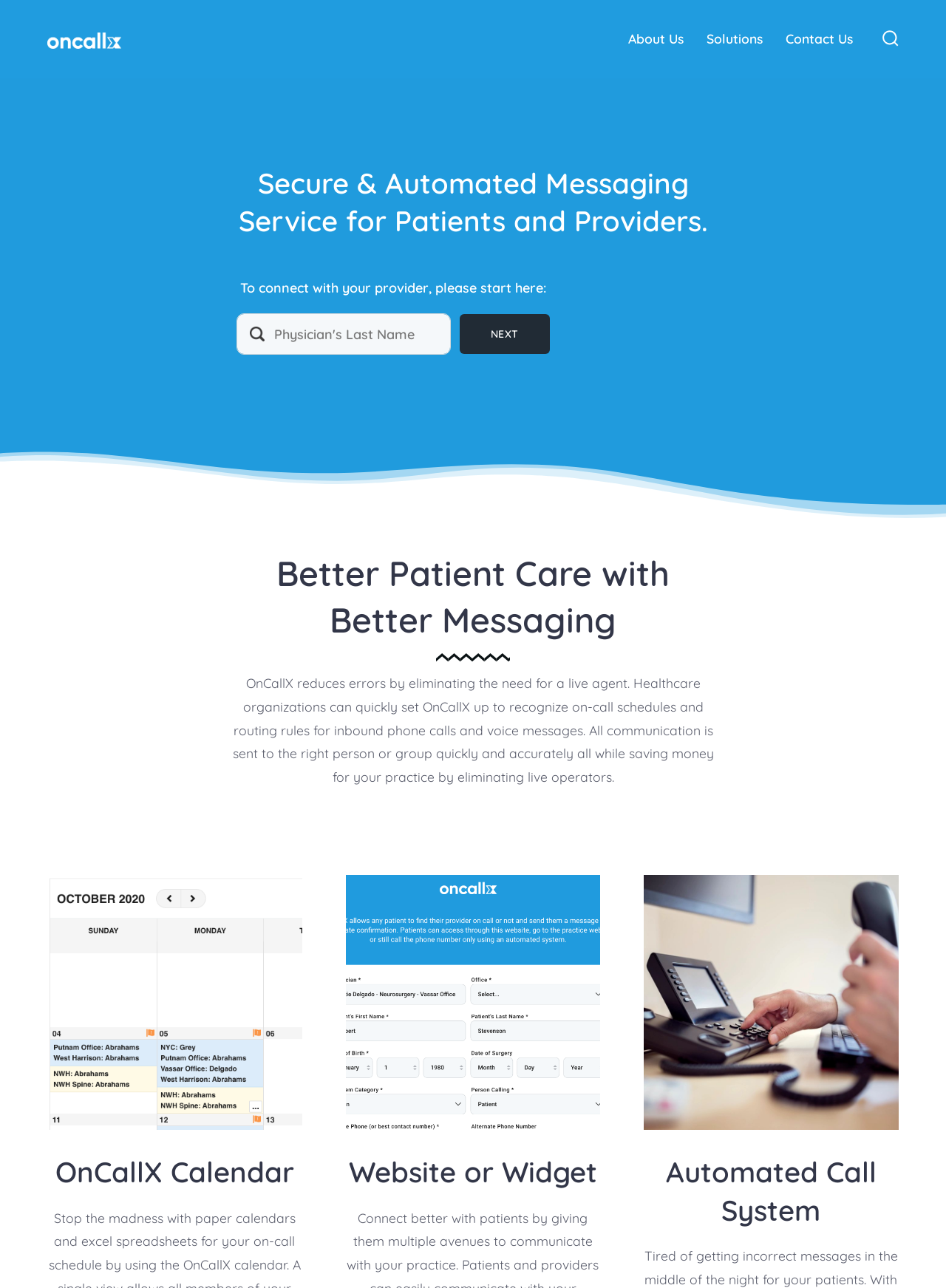Locate the bounding box coordinates of the clickable area needed to fulfill the instruction: "click on the link to April 30, 2023".

None